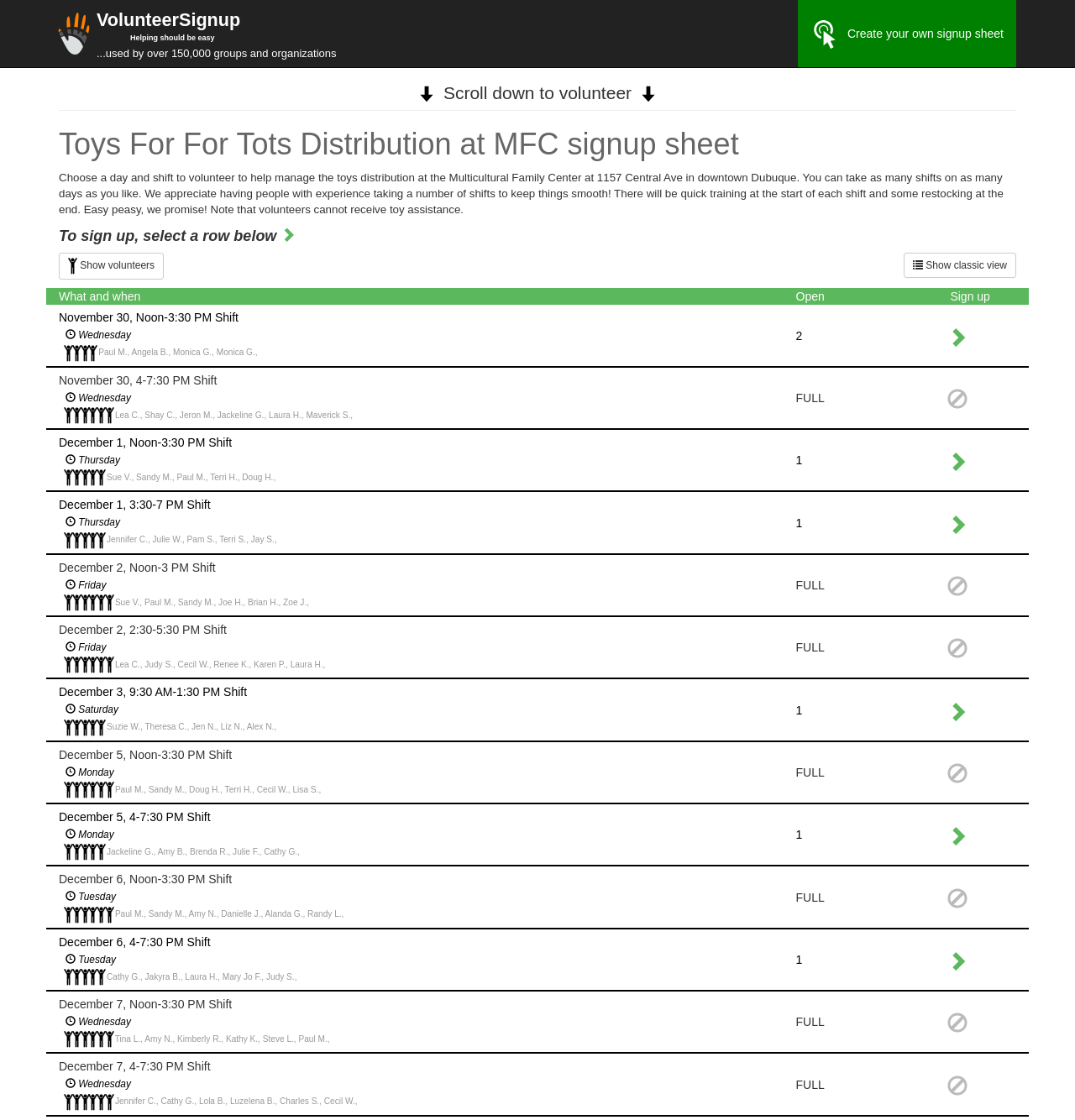Please identify the bounding box coordinates of the clickable element to fulfill the following instruction: "Create your own signup sheet". The coordinates should be four float numbers between 0 and 1, i.e., [left, top, right, bottom].

[0.742, 0.0, 0.945, 0.06]